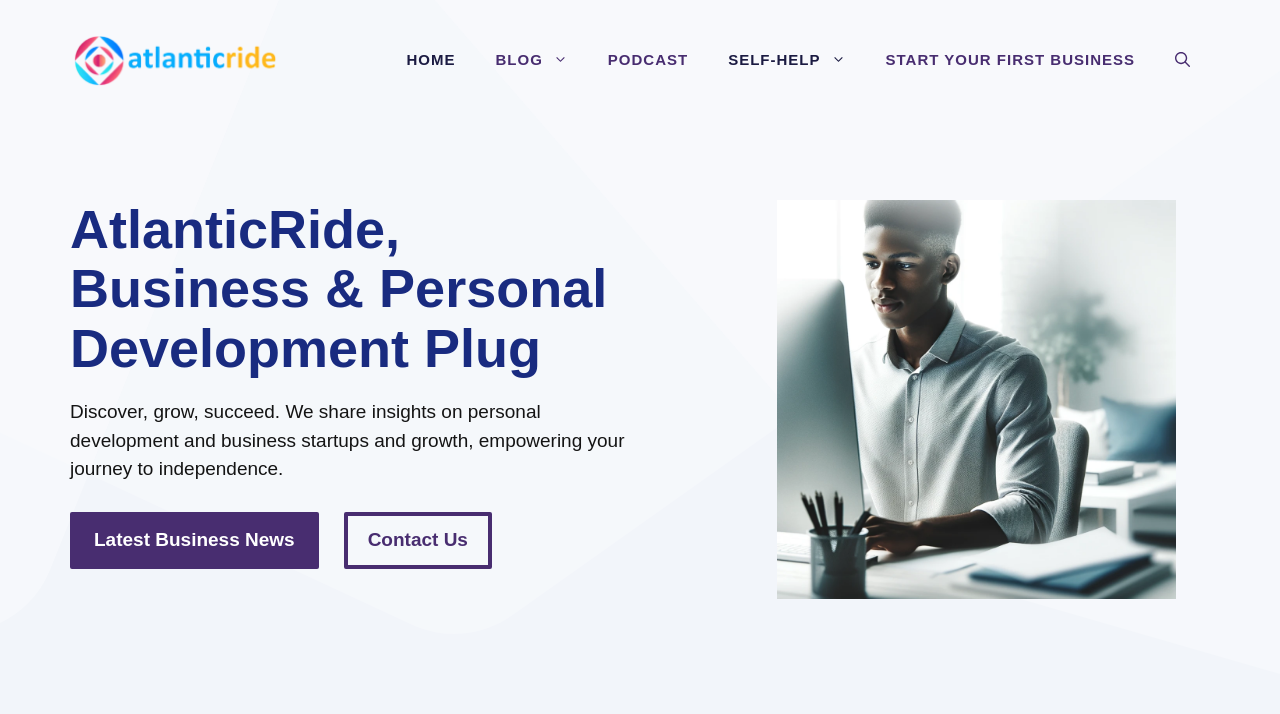Please determine the bounding box coordinates of the element's region to click for the following instruction: "read the latest business news".

[0.055, 0.717, 0.249, 0.796]